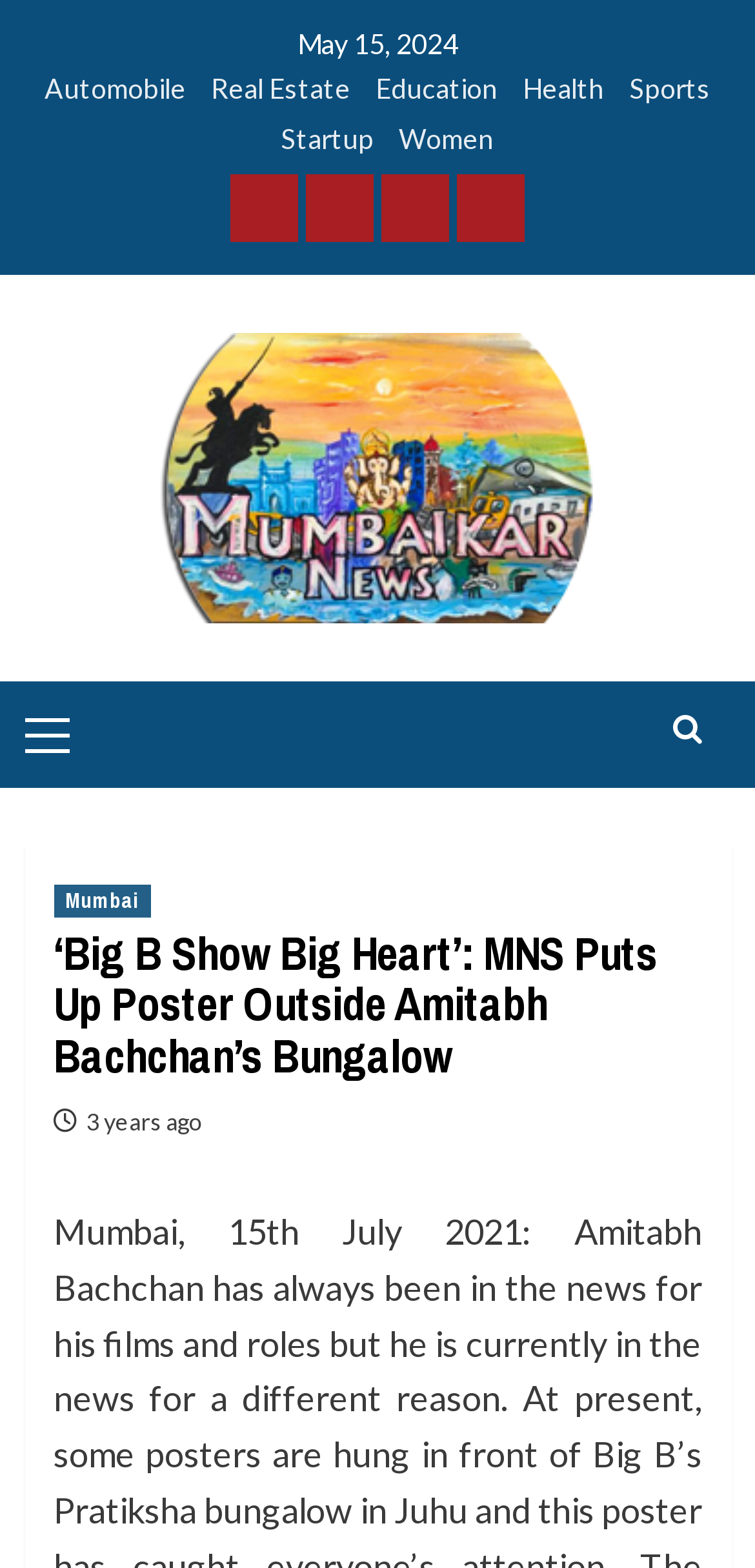What is the current date on the website?
Use the information from the screenshot to give a comprehensive response to the question.

At the top of the webpage, I can see the current date displayed as May 15, 2024. This is likely to be the date when the website was last updated or the current date.